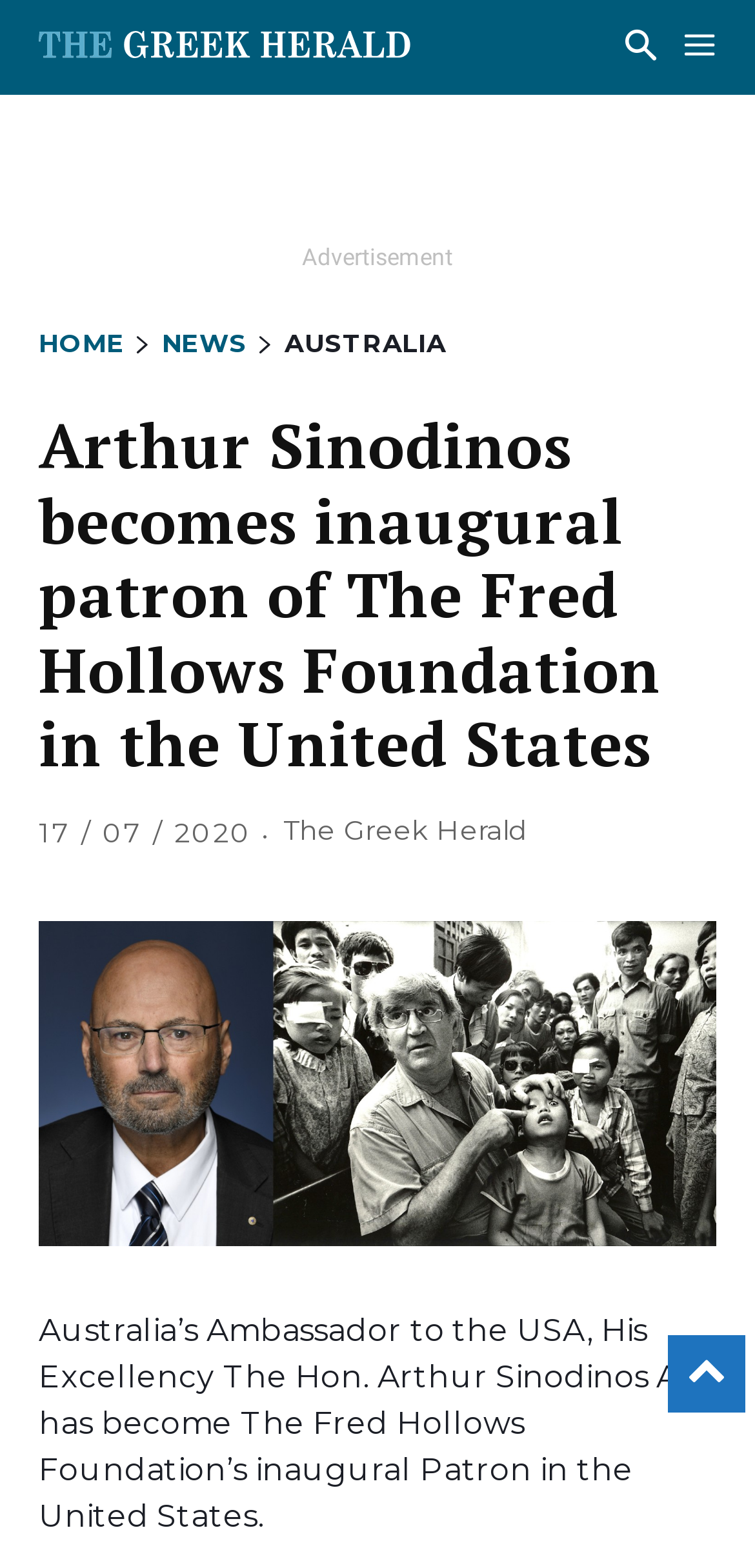What is the name of the ambassador?
Look at the image and answer the question using a single word or phrase.

Arthur Sinodinos